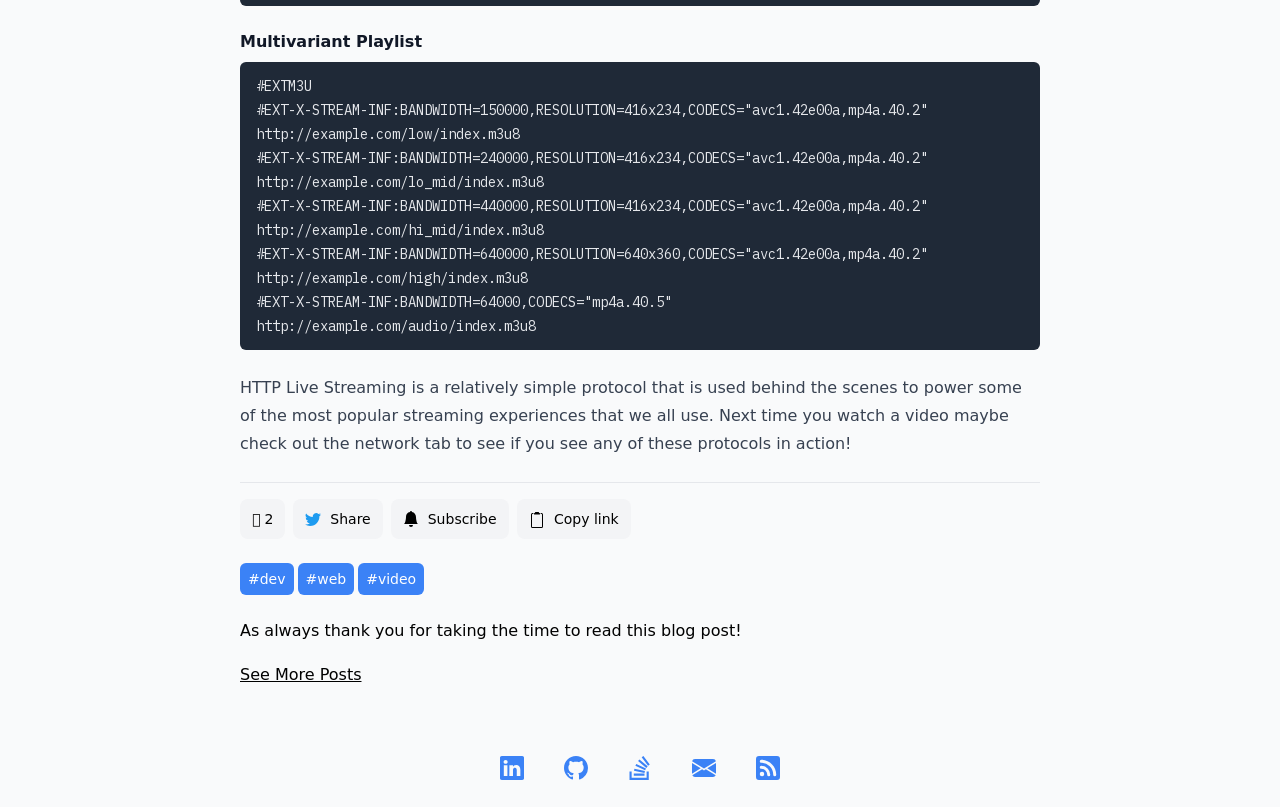Please give a succinct answer using a single word or phrase:
What is the purpose of the button with the text '👍2'?

Like or approve